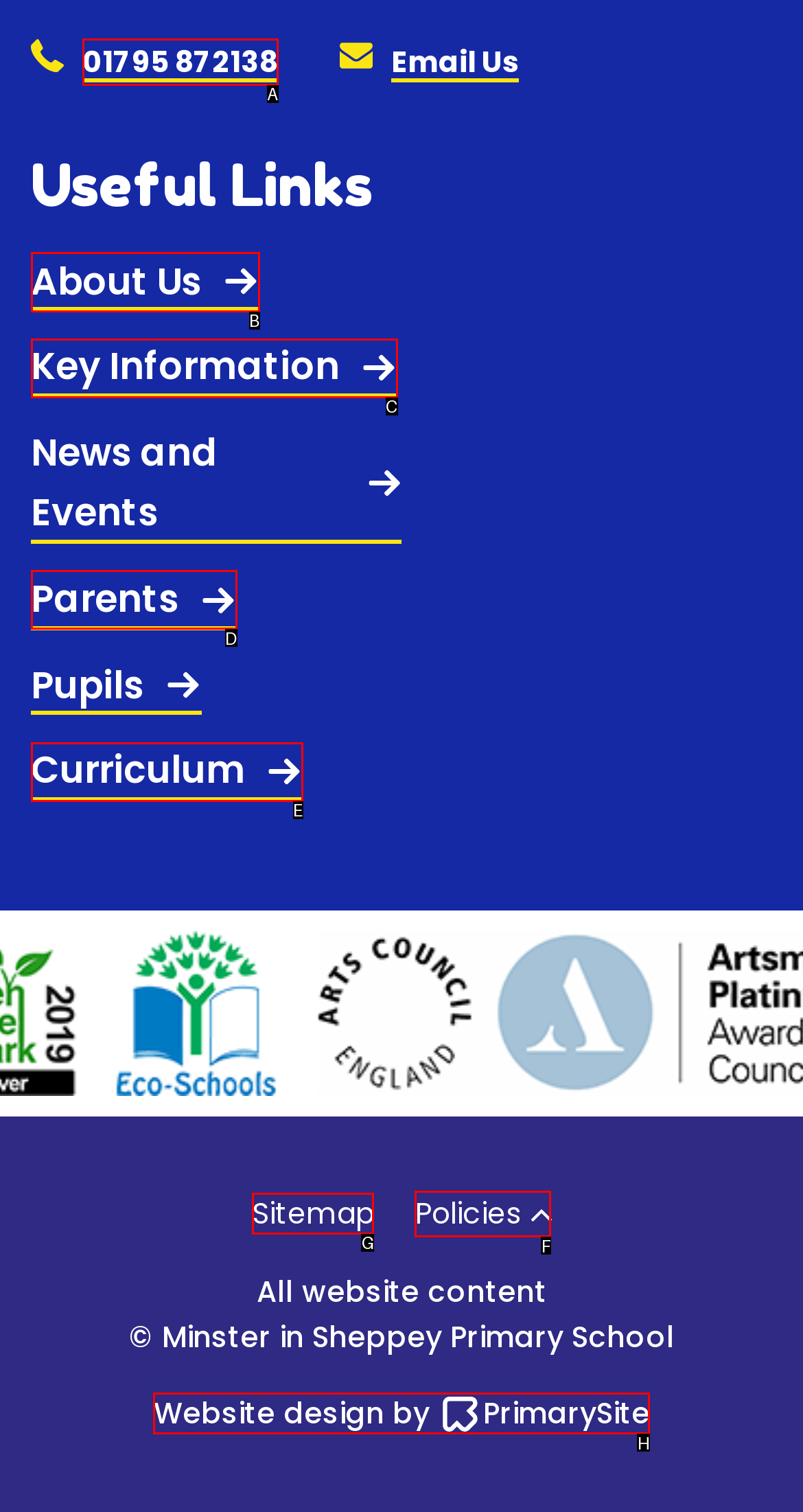Choose the option that best matches the element: Policies
Respond with the letter of the correct option.

F